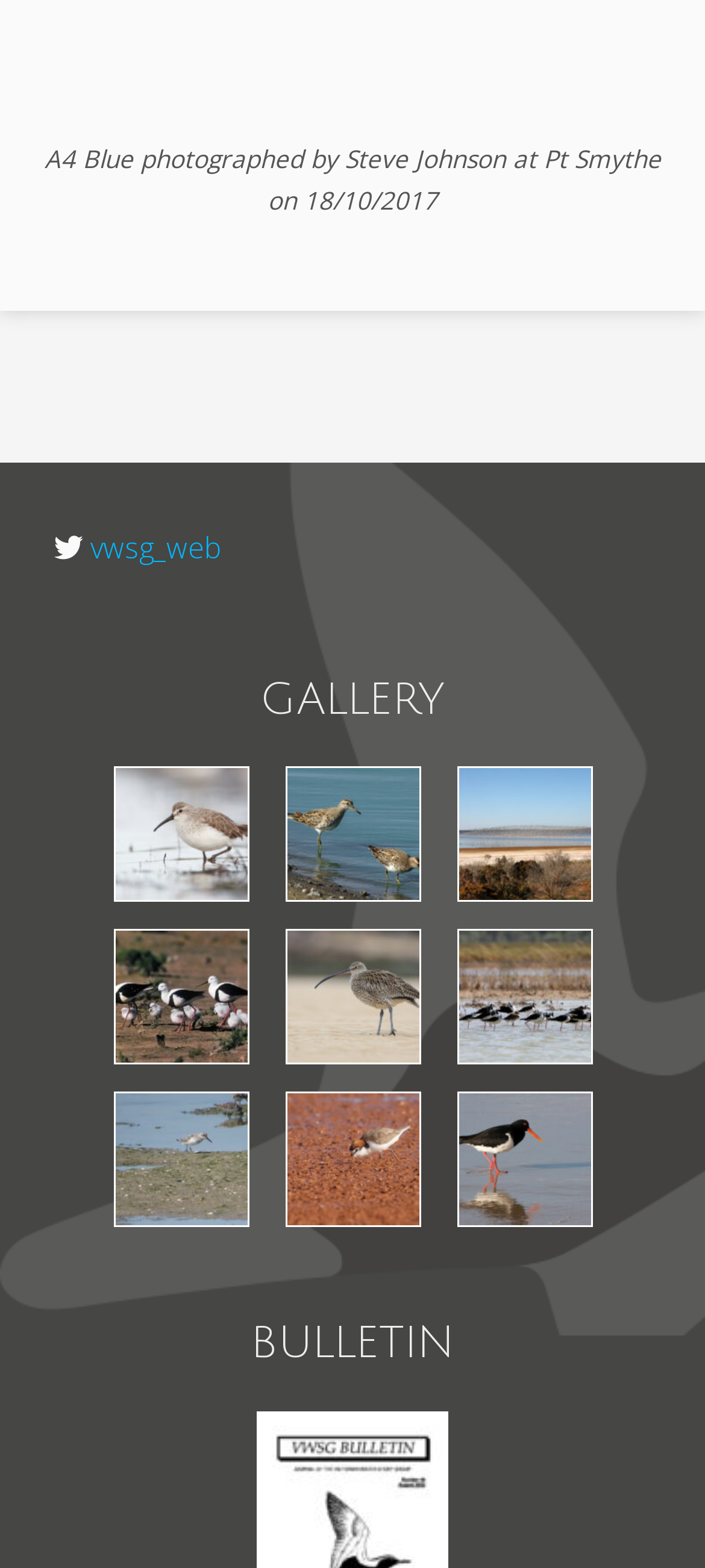Identify the bounding box coordinates of the HTML element based on this description: "Gallery".

[0.369, 0.431, 0.631, 0.461]